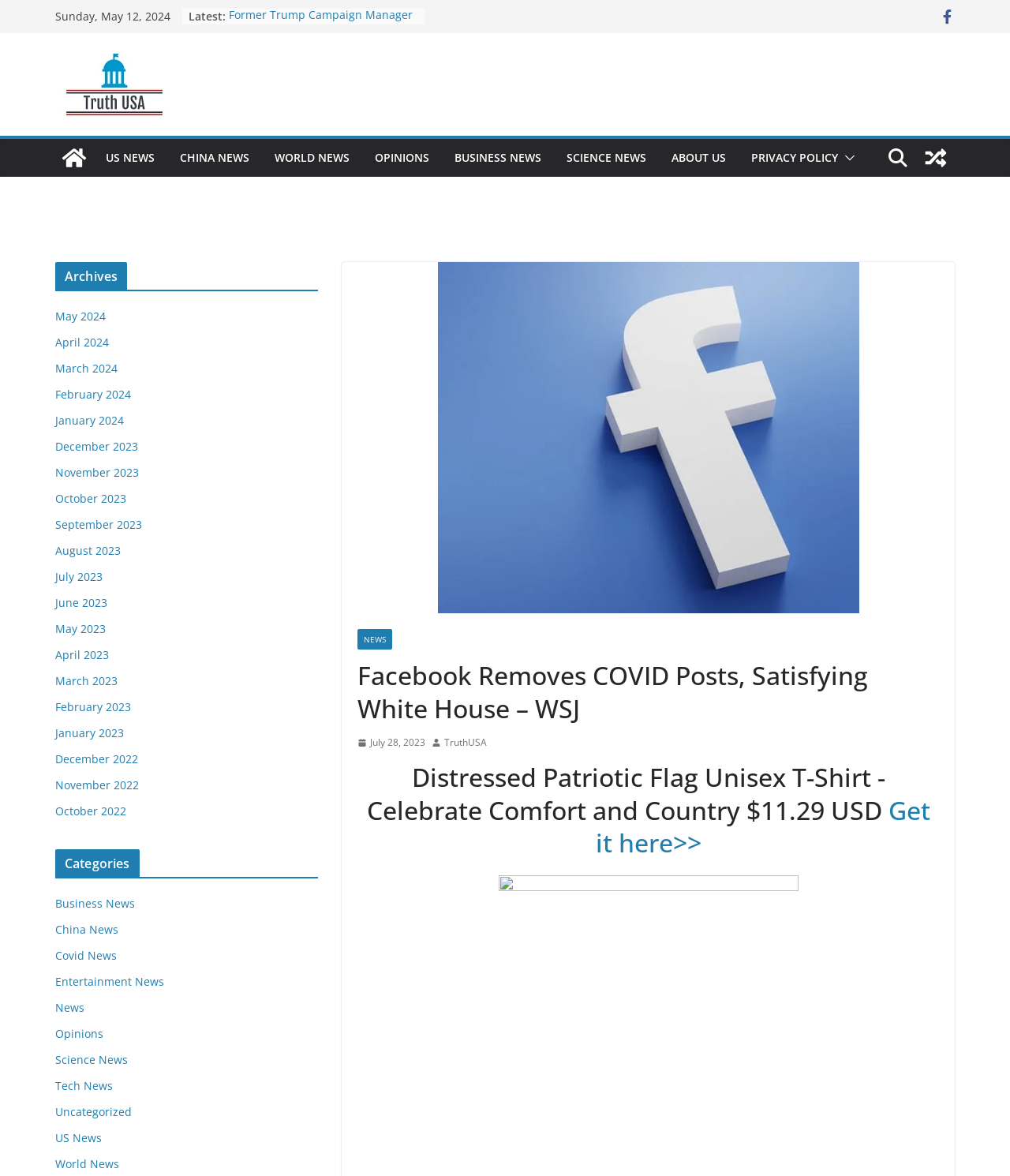Pinpoint the bounding box coordinates of the clickable element needed to complete the instruction: "Read news about Facebook removing COVID posts". The coordinates should be provided as four float numbers between 0 and 1: [left, top, right, bottom].

[0.354, 0.561, 0.93, 0.616]